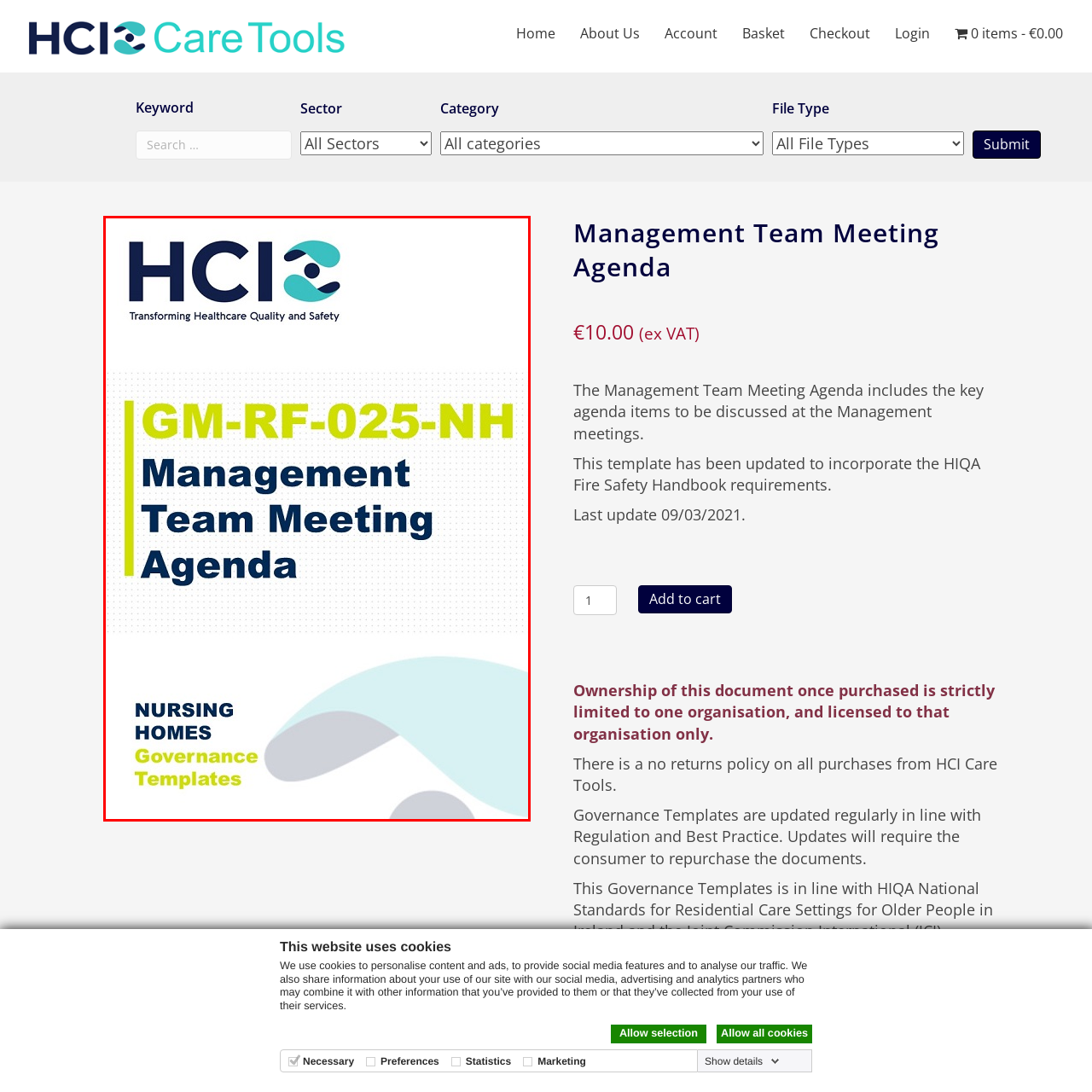Provide a thorough description of the image enclosed within the red border.

The image displays a professional template titled "Management Team Meeting Agenda" designed for HCI Care Tools, emphasizing its focus on healthcare management quality and safety. The top features the HCI logo with the phrase "Transforming Healthcare Quality and Safety" prominently displayed. Below the logo, the template is titled "GM-RF-025-NH," followed by the main heading in bold, eye-catching text: "Management Team Meeting Agenda." At the bottom, there are additional tags reading "Nursing Homes" and "Governance Templates," indicating the specific application of this agenda within the nursing home sector. The background includes subtle design elements that enhance its professional look while maintaining clarity. This agenda is tailored for management teams to structure their meetings effectively, ensuring that important topics are addressed in line with industry standards.